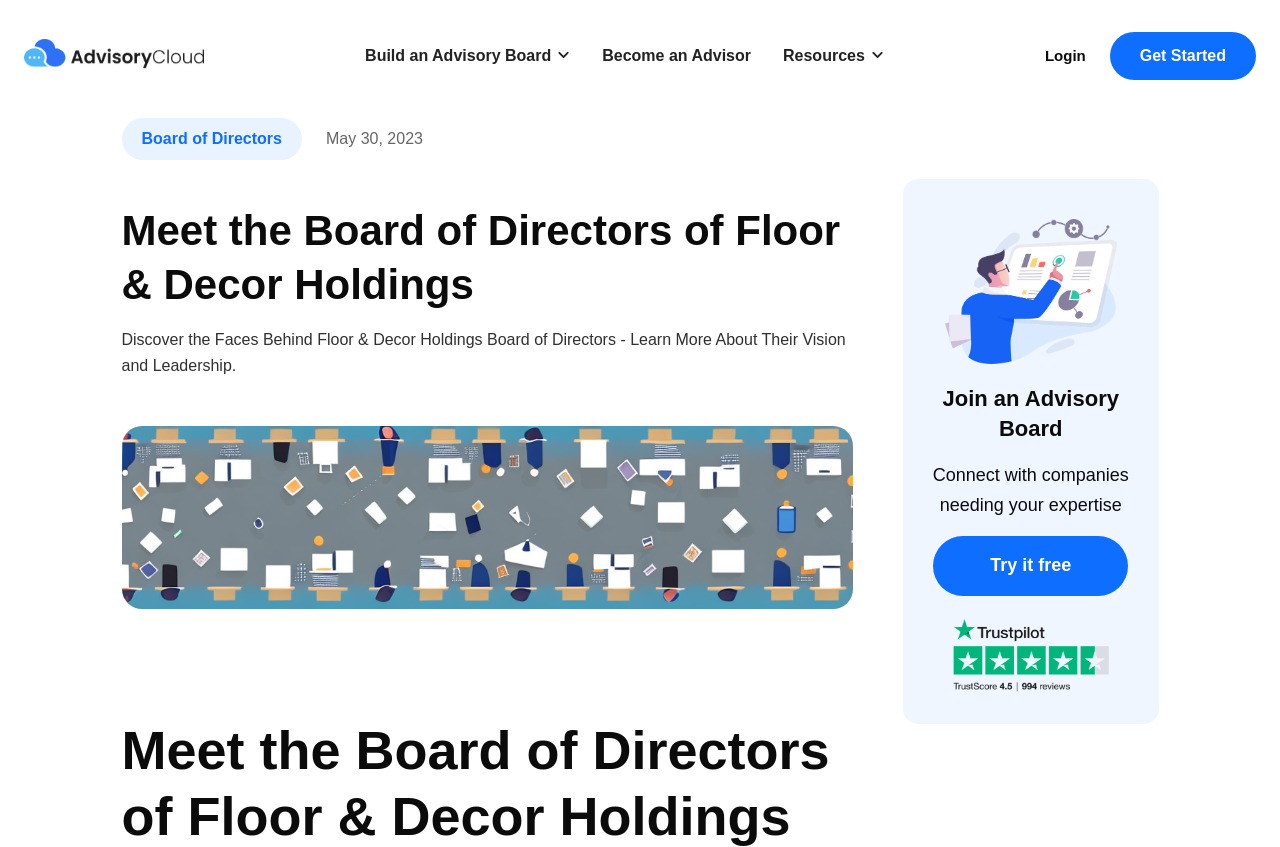What is the rating displayed on the TrustPilot logo? Based on the image, give a response in one word or a short phrase.

4.5 Stars